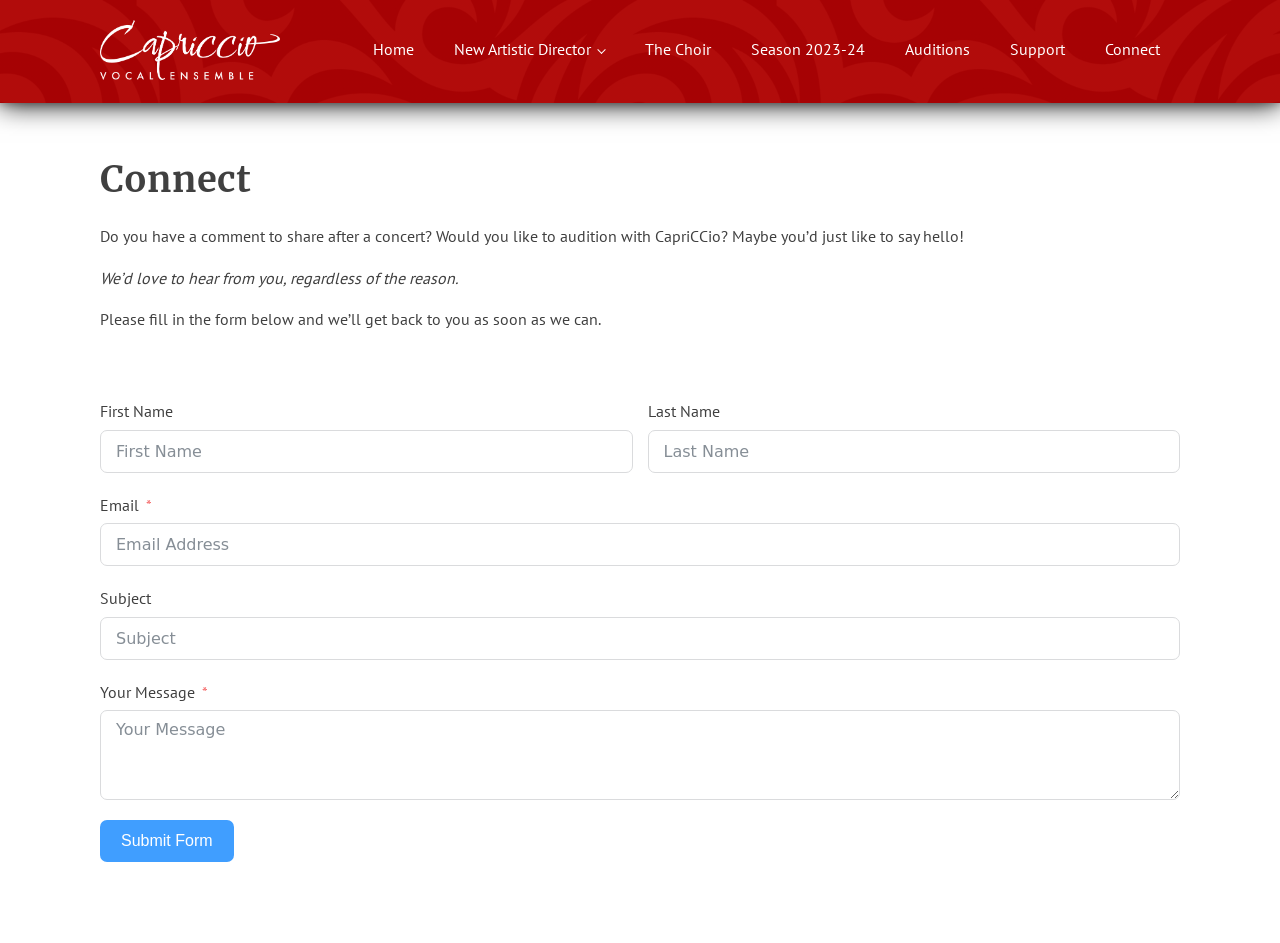Please find the bounding box coordinates for the clickable element needed to perform this instruction: "Click on the Home link".

[0.276, 0.018, 0.339, 0.088]